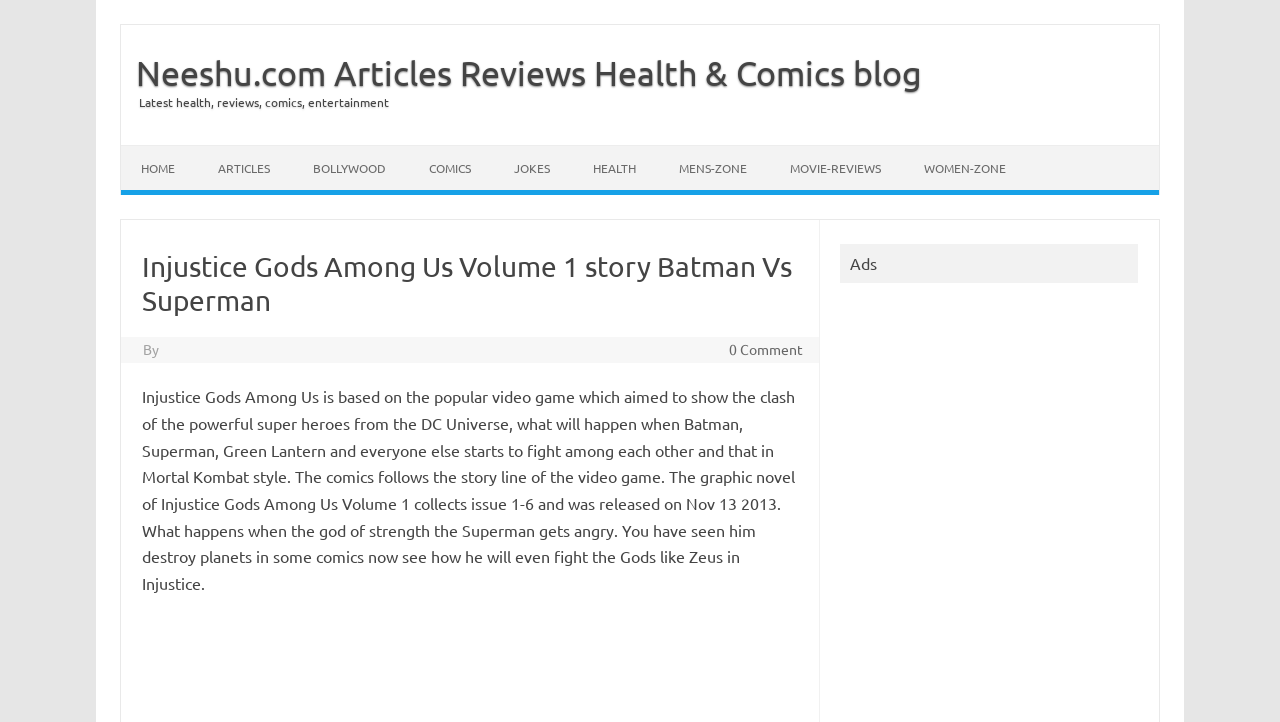What is the main heading of this webpage? Please extract and provide it.

Injustice Gods Among Us Volume 1 story Batman Vs Superman